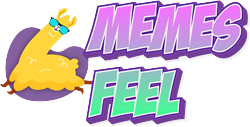What is the purpose of the 'Memes Feel' website?
Kindly give a detailed and elaborate answer to the question.

The caption explains that the logo represents the playful nature of the website, which aims to capture the humor and emotion conveyed through memes, indicating that the website's purpose is to showcase and share memes that evoke emotions and humor.